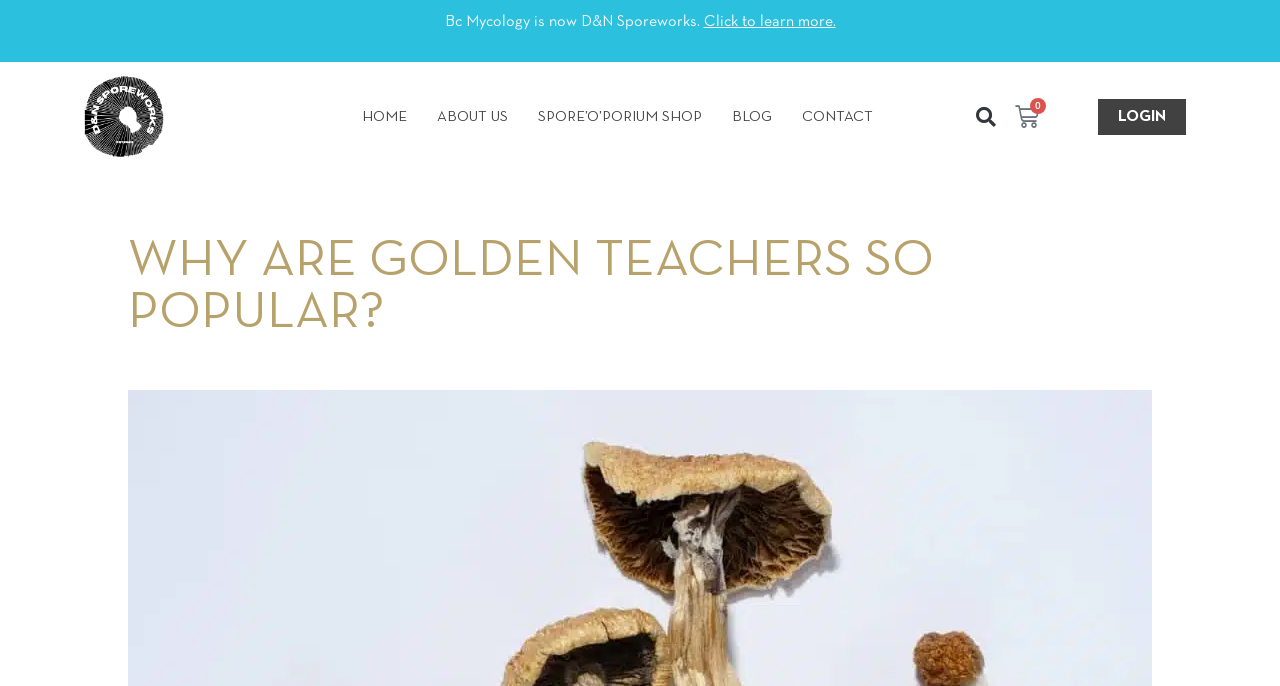Locate the UI element described by Home in the provided webpage screenshot. Return the bounding box coordinates in the format (top-left x, top-left y, bottom-right x, bottom-right y), ensuring all values are between 0 and 1.

[0.271, 0.136, 0.33, 0.203]